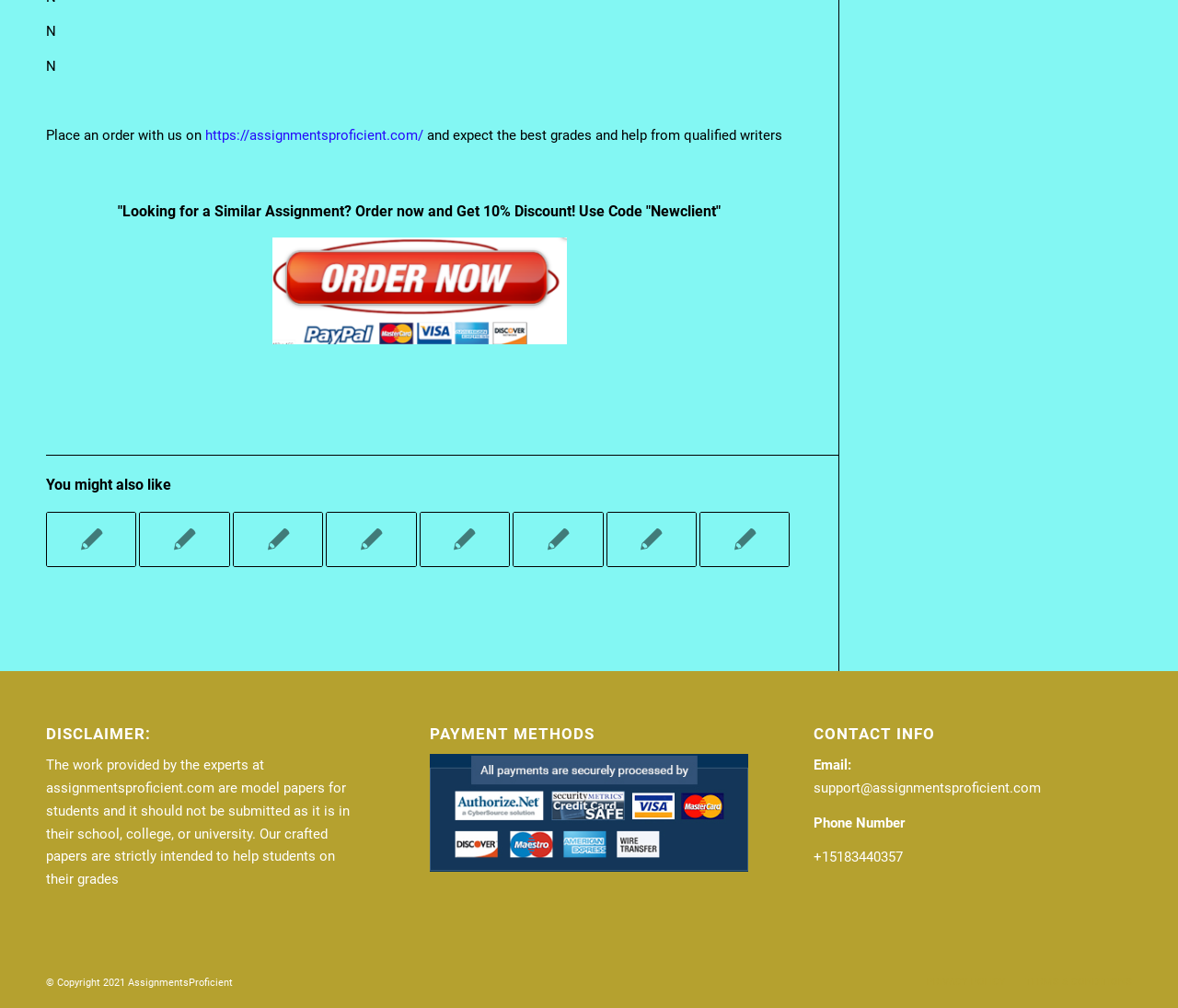Locate the bounding box coordinates of the area you need to click to fulfill this instruction: 'Read the PRIVACY POLICY'. The coordinates must be in the form of four float numbers ranging from 0 to 1: [left, top, right, bottom].

[0.787, 0.968, 0.854, 0.98]